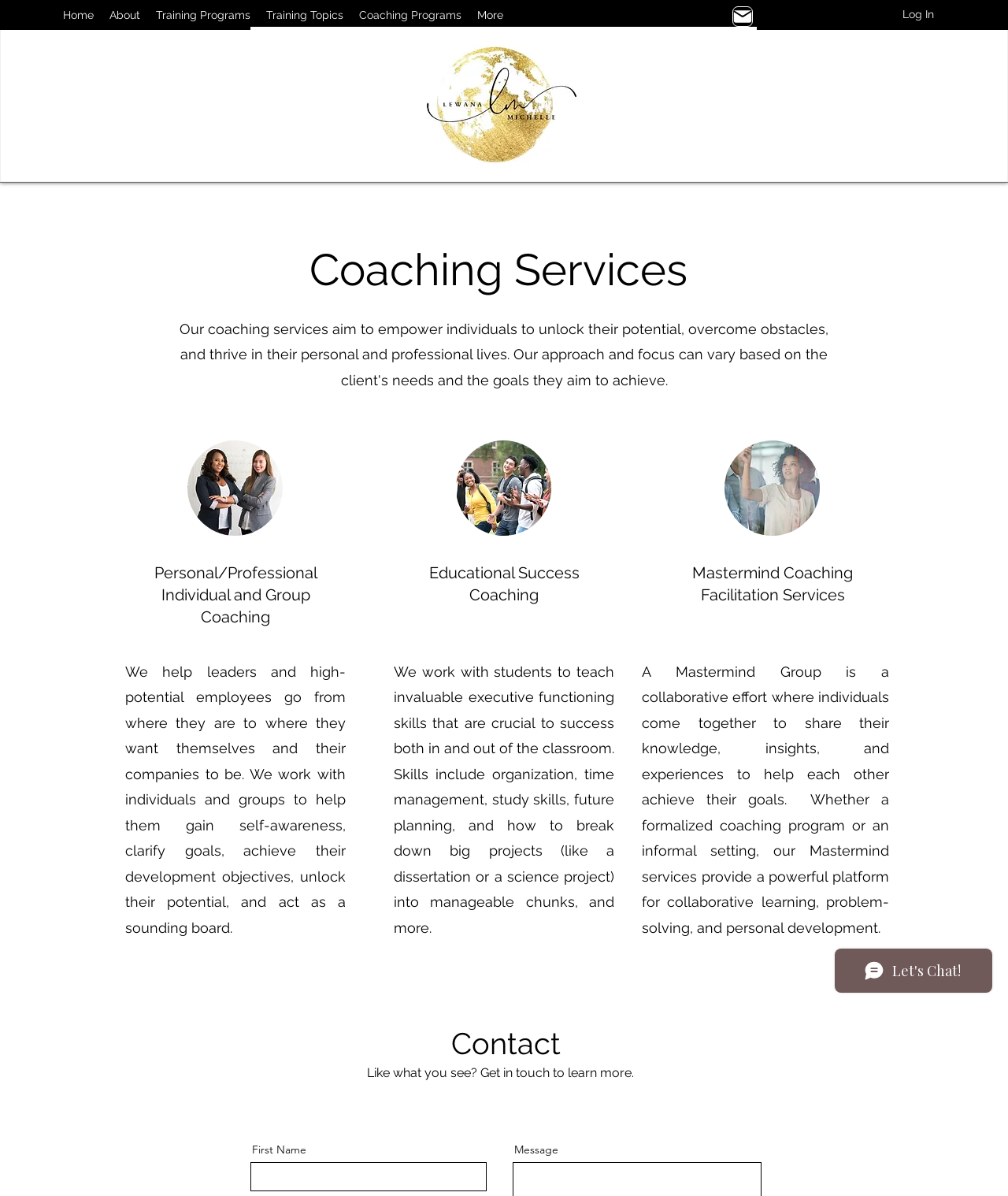Please find the bounding box coordinates of the clickable region needed to complete the following instruction: "View the 'DTY polyester perforated mesh fabric' product details". The bounding box coordinates must consist of four float numbers between 0 and 1, i.e., [left, top, right, bottom].

None